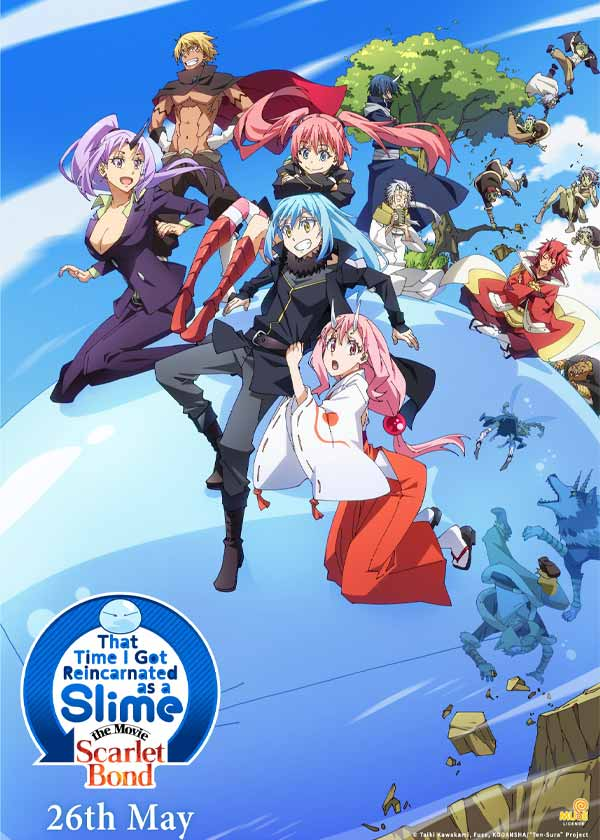In which country did the film premiere on November 25, 2022?
Answer the question with a single word or phrase, referring to the image.

Japan